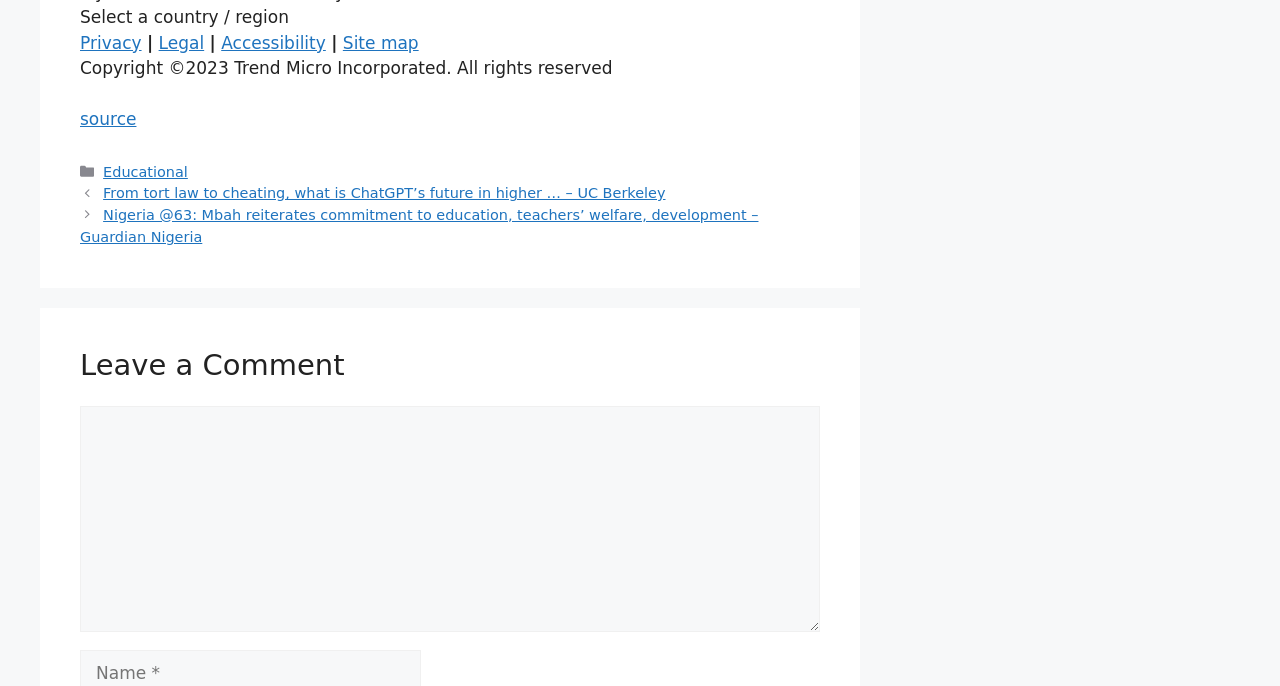What is the purpose of the 'Leave a Comment' section? Look at the image and give a one-word or short phrase answer.

To comment on a post